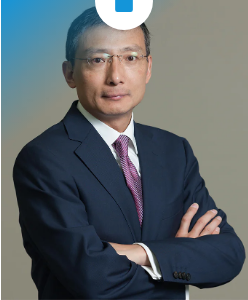Explain the image with as much detail as possible.

The image features a poised individual dressed in a formal dark suit with a crisp white shirt and a patterned tie, conveying a sense of professionalism and authority. The subject stands with arms crossed, exuding confidence and composure. The background is a subtle gradient, enhancing the focus on the individual. This image is likely associated with an article or content related to leadership, business, or personal achievements, as indicated by its position within the web page's content structure.